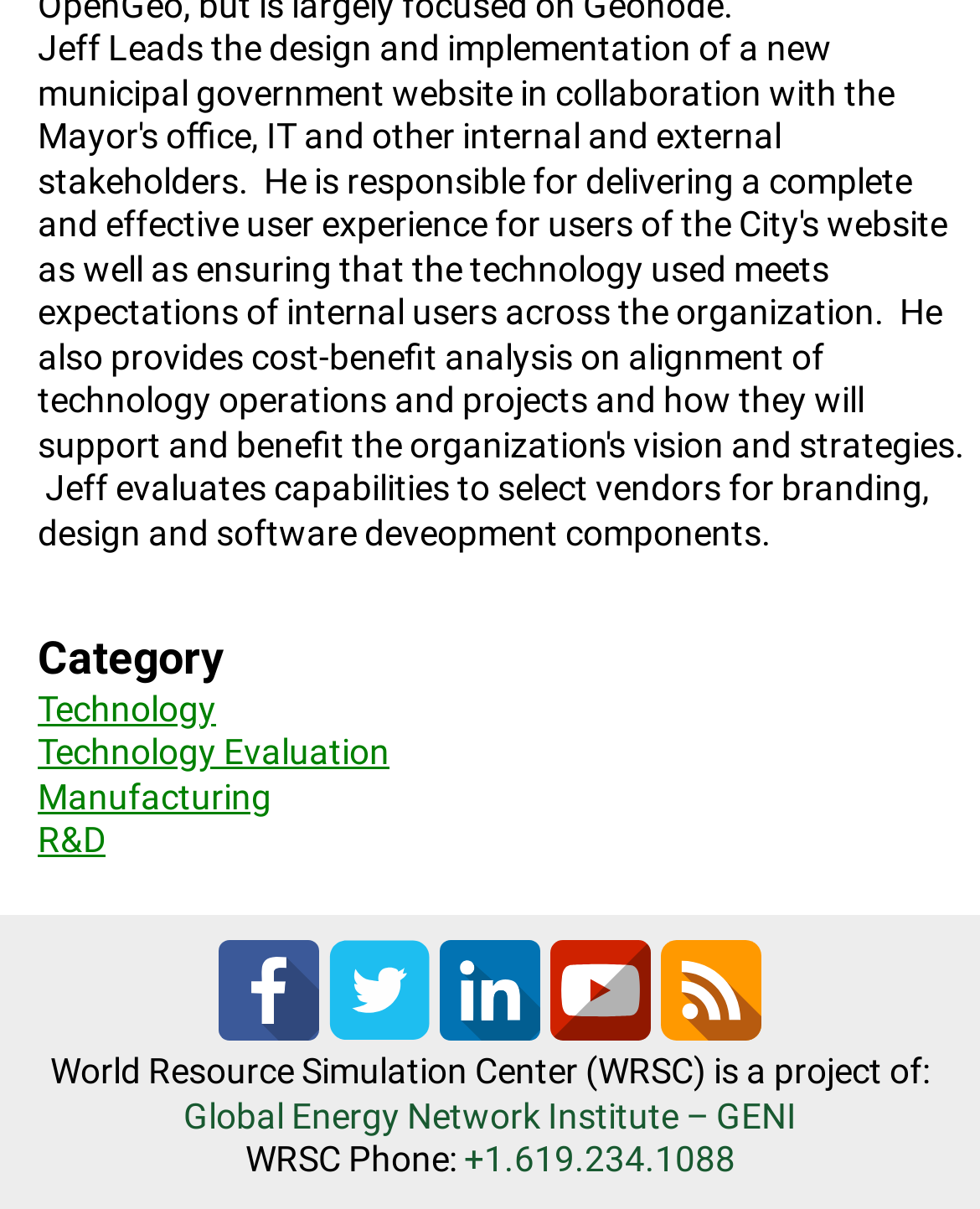Locate the bounding box coordinates of the area to click to fulfill this instruction: "View the profile of 'Dennycrane'". The bounding box should be presented as four float numbers between 0 and 1, in the order [left, top, right, bottom].

None